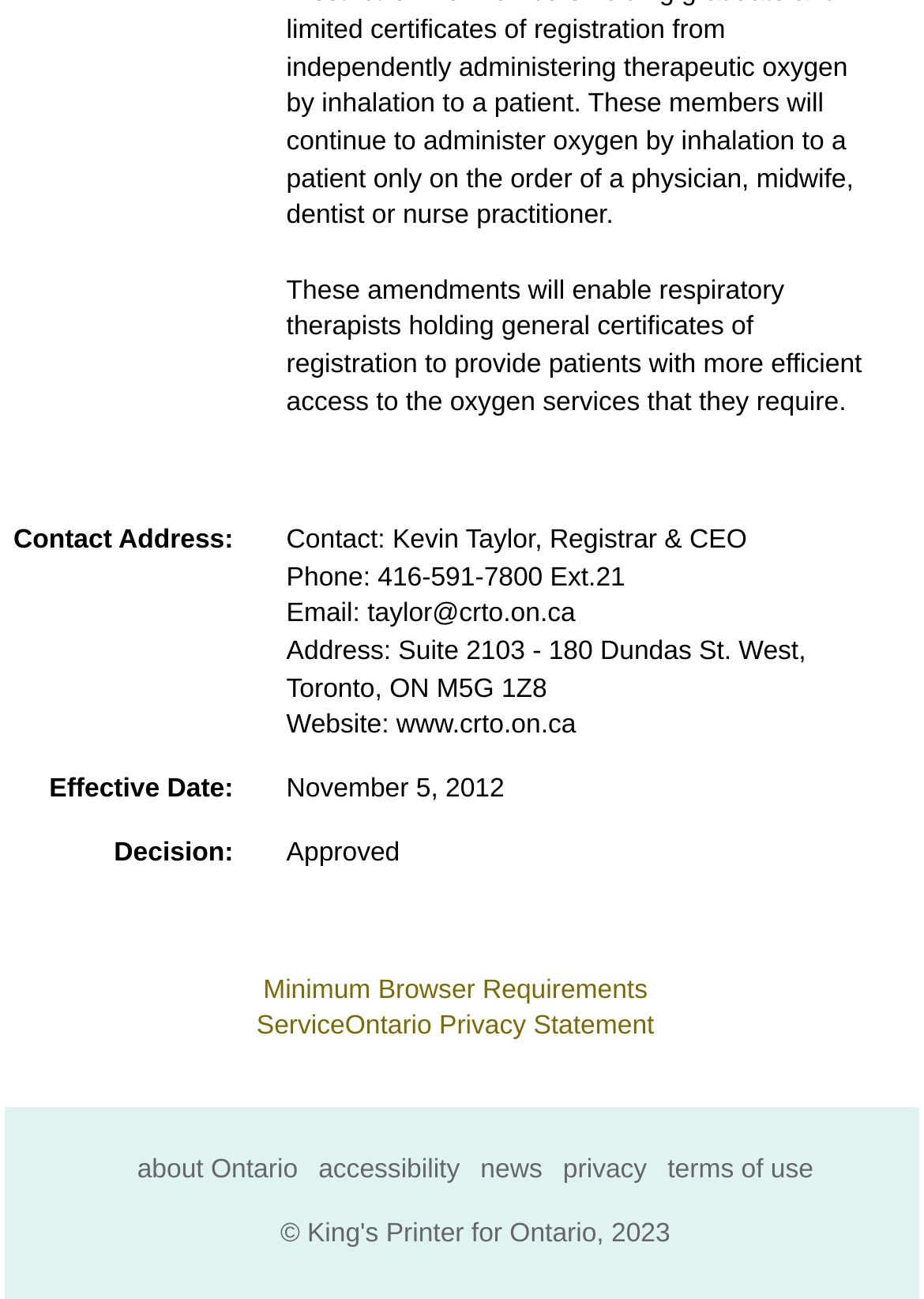What is the website of the organization?
Refer to the image and provide a detailed answer to the question.

I found the contact information section on the webpage, which includes the website of the organization, listed as www.crto.on.ca.